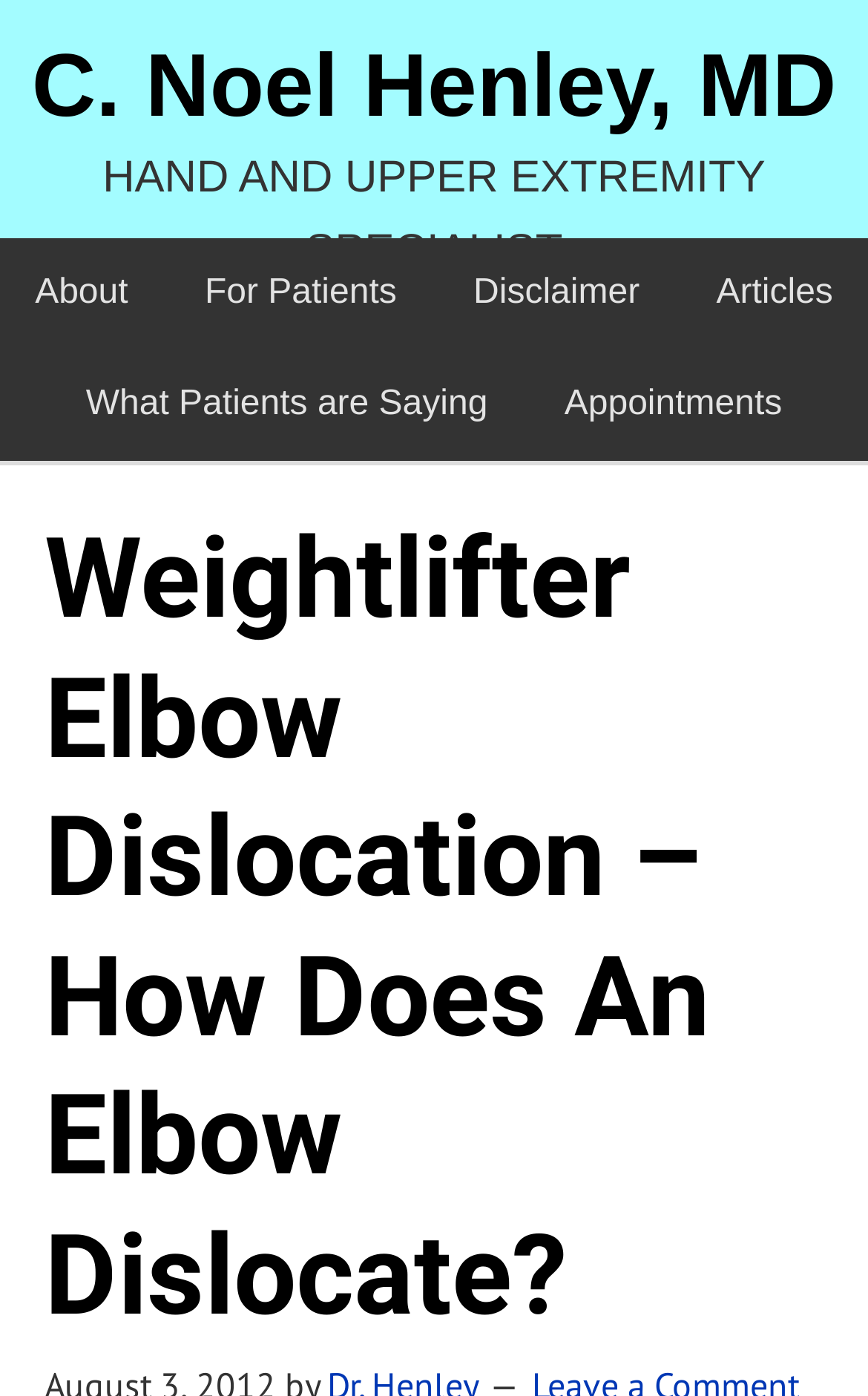With reference to the image, please provide a detailed answer to the following question: What is the purpose of the webpage?

I inferred the answer by looking at the overall structure and content of the webpage, which suggests that it is an informative article about weightlifter elbow dislocation.